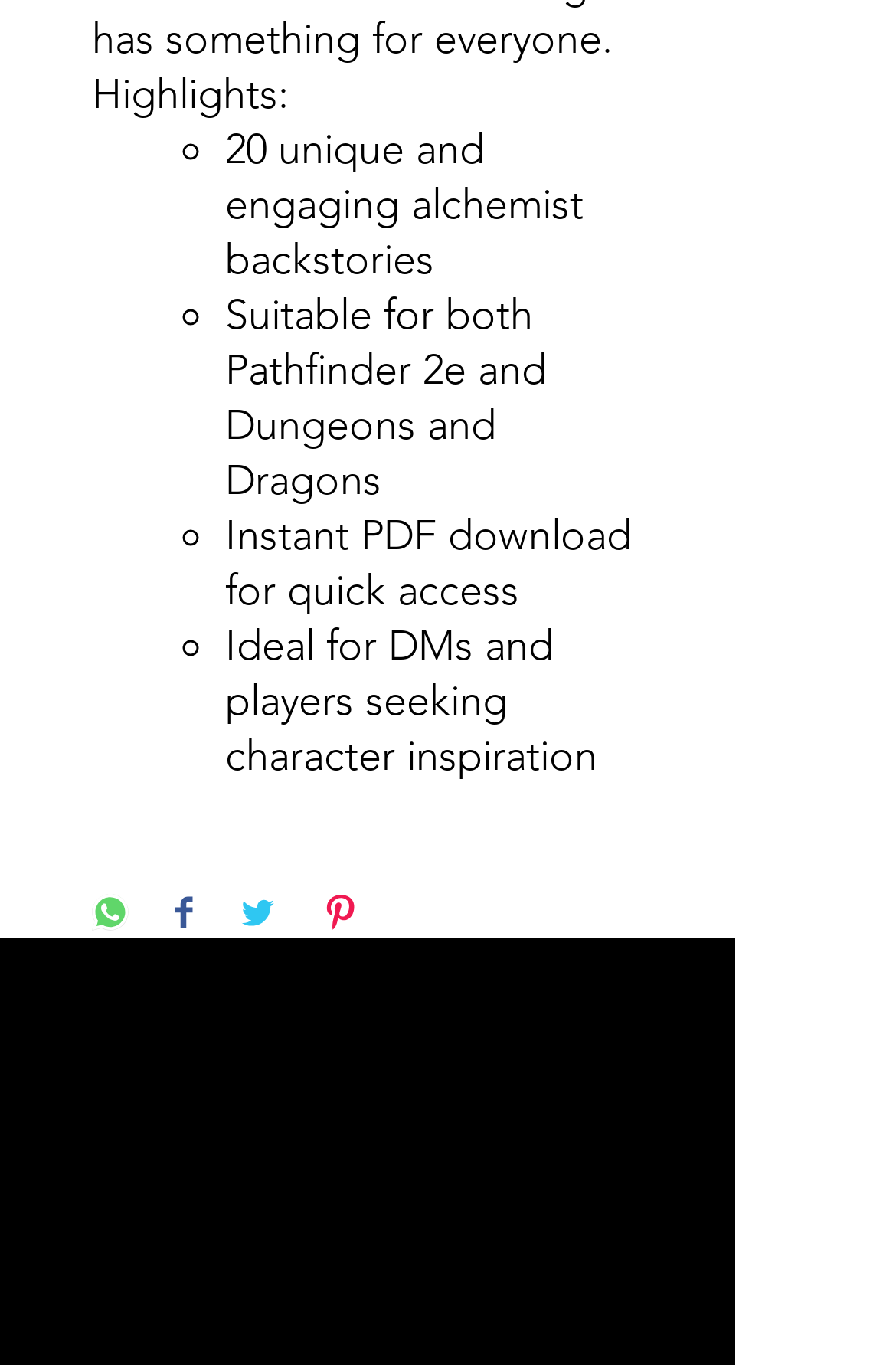Respond with a single word or phrase for the following question: 
What is the number of unique alchemist backstories?

20